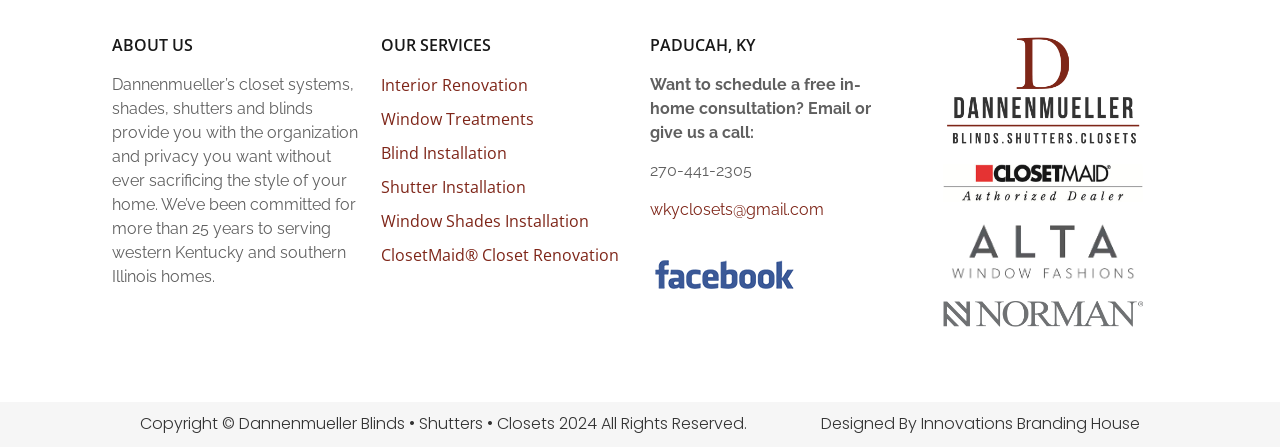Provide a single word or phrase answer to the question: 
What is the location of Dannenmueller?

Paducah, KY